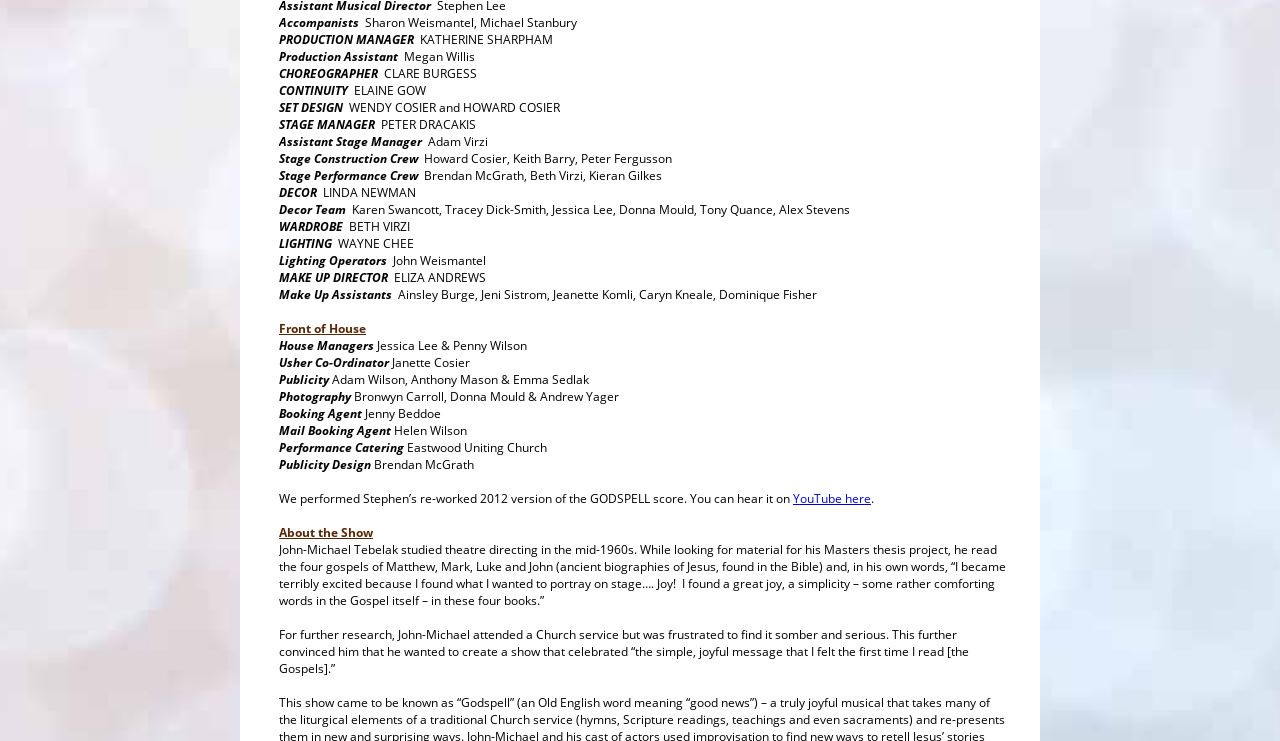What is the name of the set designer?
We need a detailed and meticulous answer to the question.

I found the answer by looking at the 'SET' section, where it says 'DESIGN' followed by 'WENDY COSIER and HOWARD COSIER'.